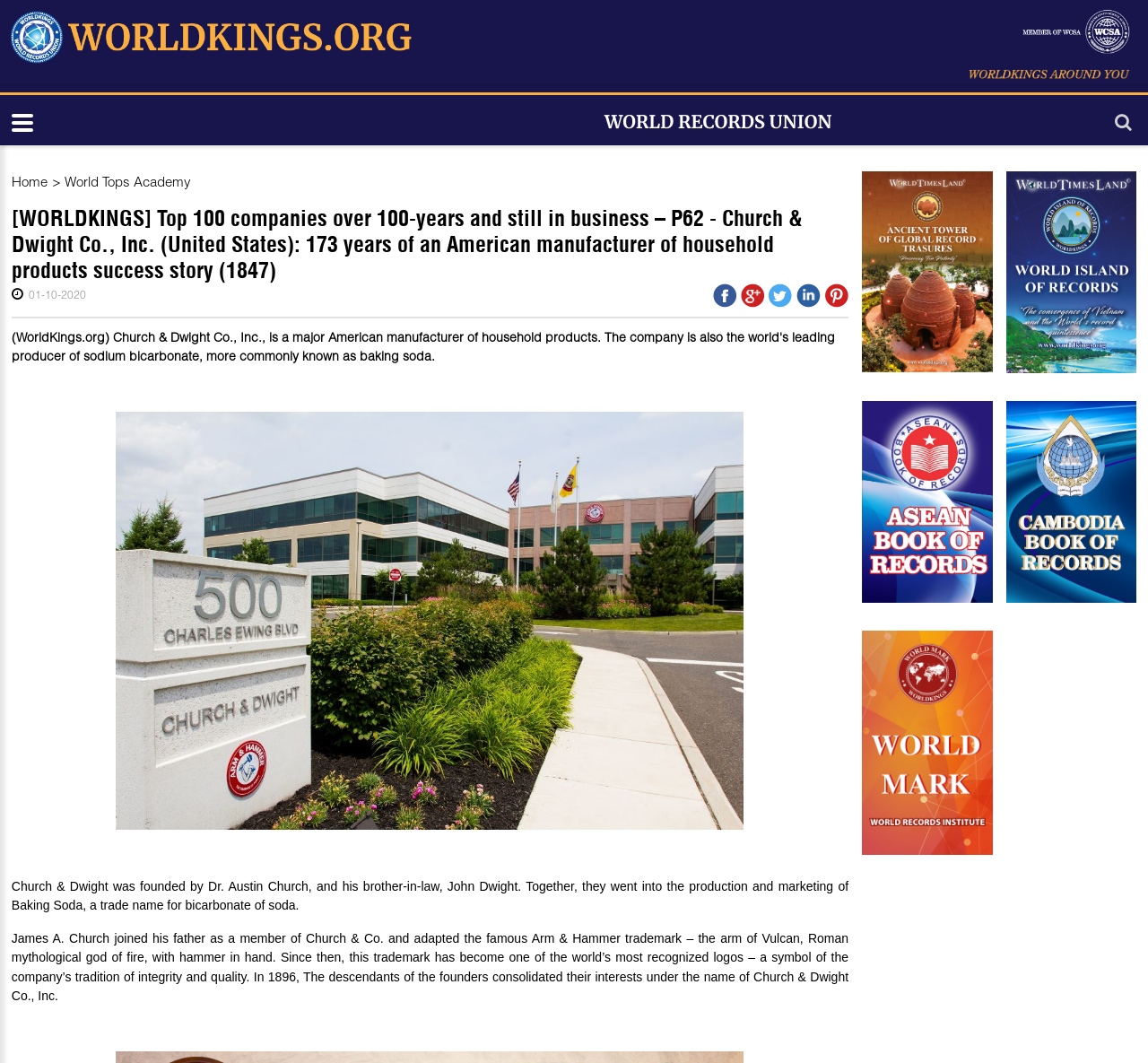Given the element description: "title="tower"", predict the bounding box coordinates of this UI element. The coordinates must be four float numbers between 0 and 1, given as [left, top, right, bottom].

[0.751, 0.161, 0.865, 0.351]